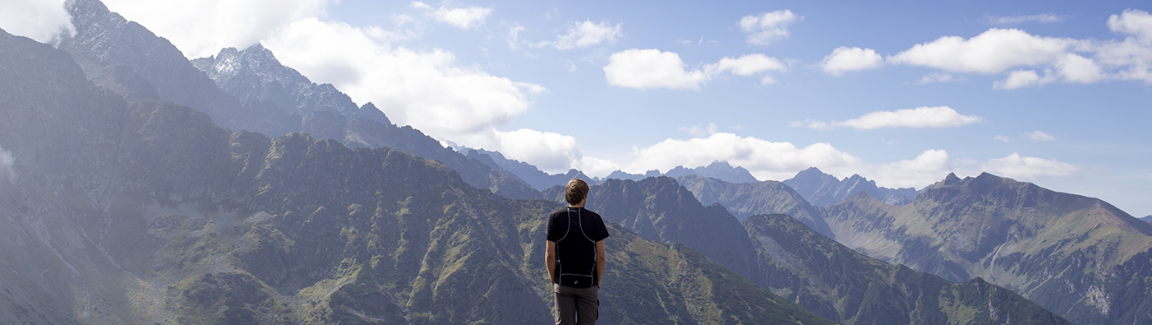What is the atmosphere of the scene?
Give a detailed and exhaustive answer to the question.

The caption describes the atmosphere of the scene as 'serene', which implies a peaceful and calm environment. This is reinforced by the description of the 'gentle light' and 'fluffy white clouds'.